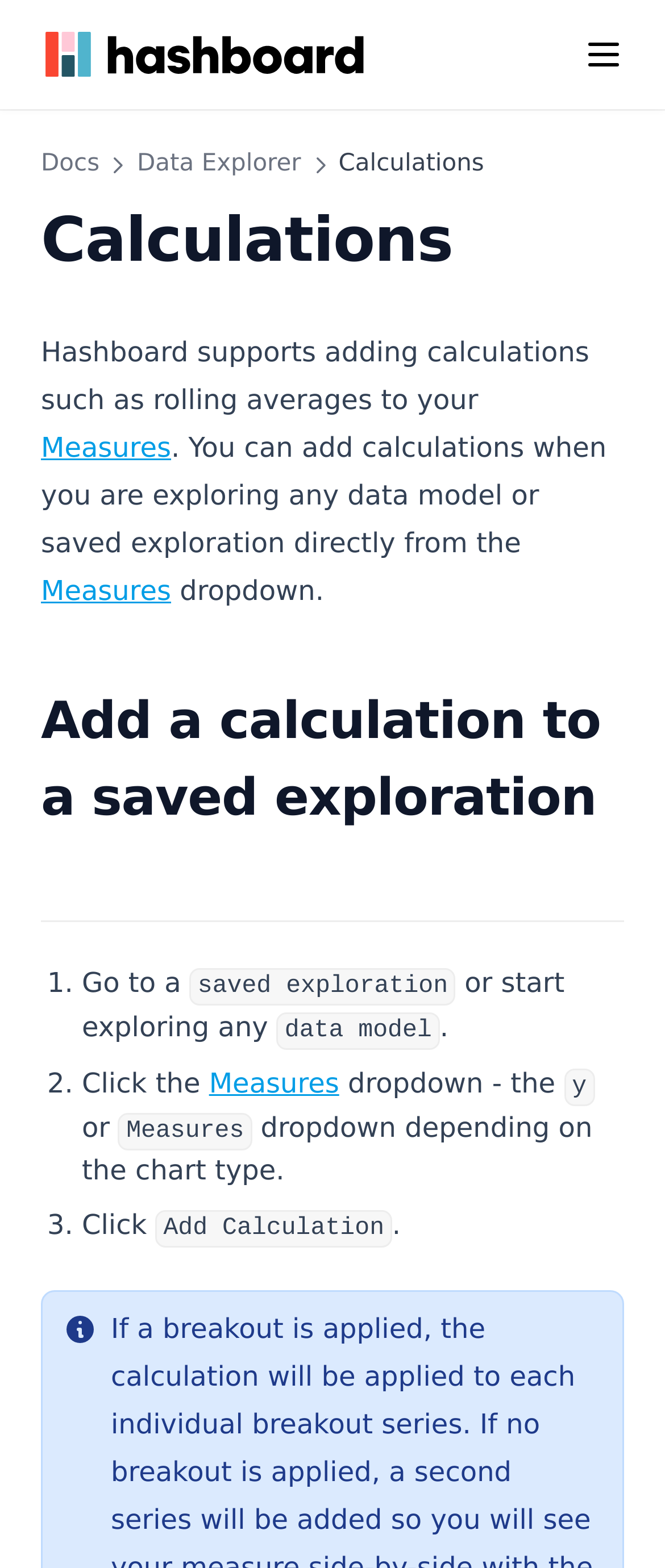Find the bounding box coordinates of the clickable region needed to perform the following instruction: "Explore the Analytics Embedding". The coordinates should be provided as four float numbers between 0 and 1, i.e., [left, top, right, bottom].

[0.164, 0.41, 0.928, 0.446]